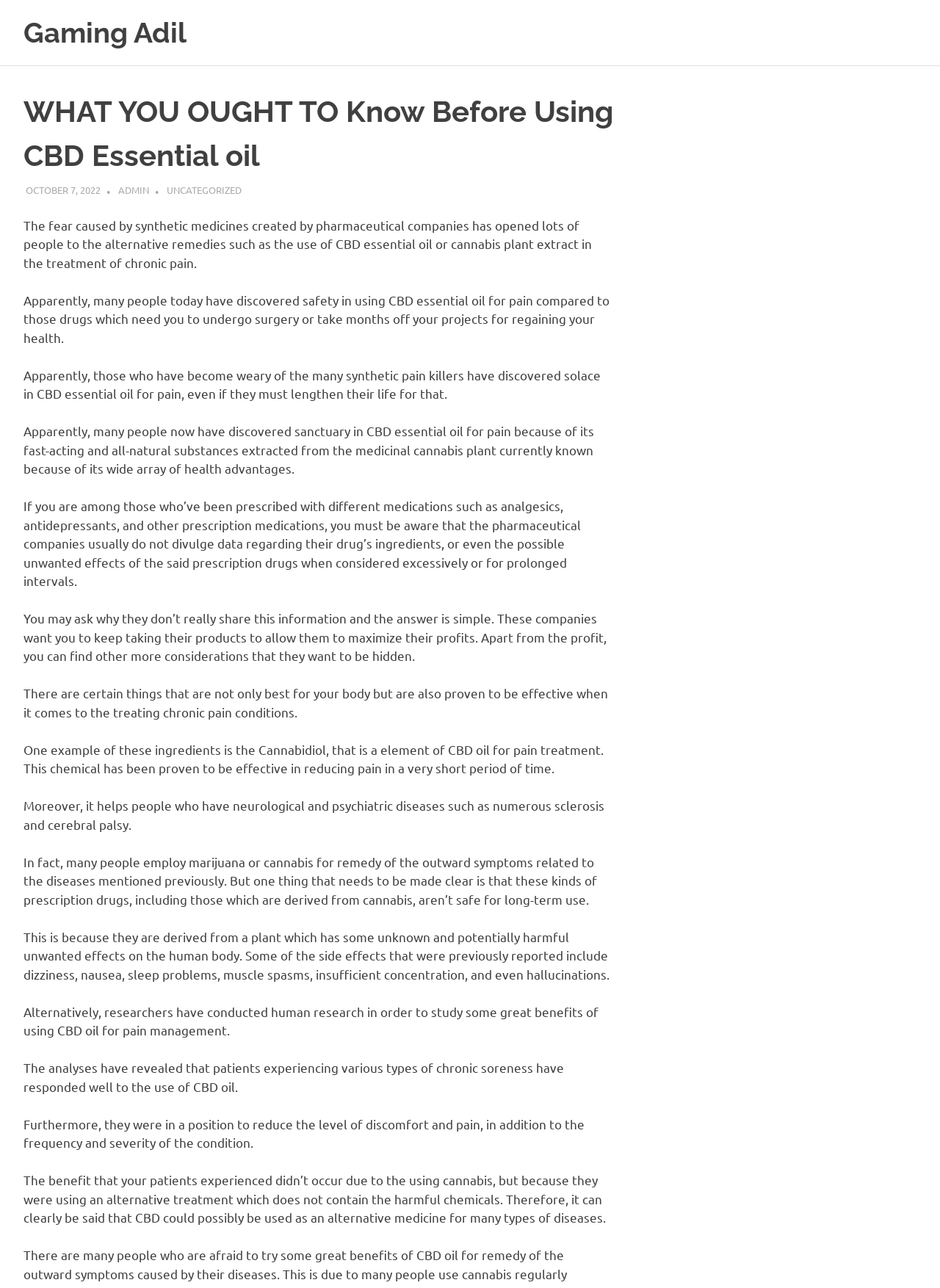Determine the bounding box for the described HTML element: "Gaming Adil". Ensure the coordinates are four float numbers between 0 and 1 in the format [left, top, right, bottom].

[0.025, 0.013, 0.198, 0.038]